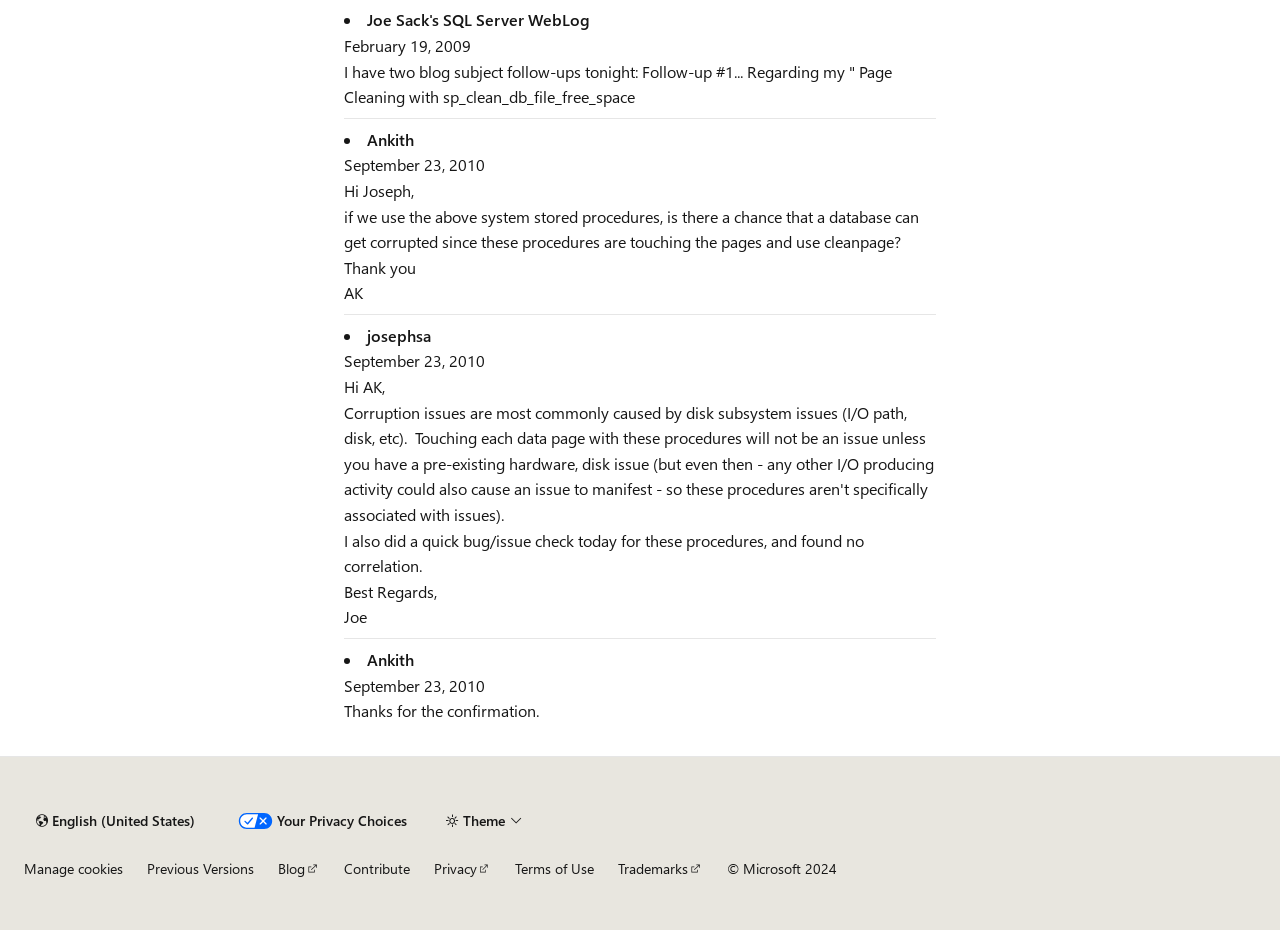Give a one-word or phrase response to the following question: What is the date of the first blog post?

February 19, 2009